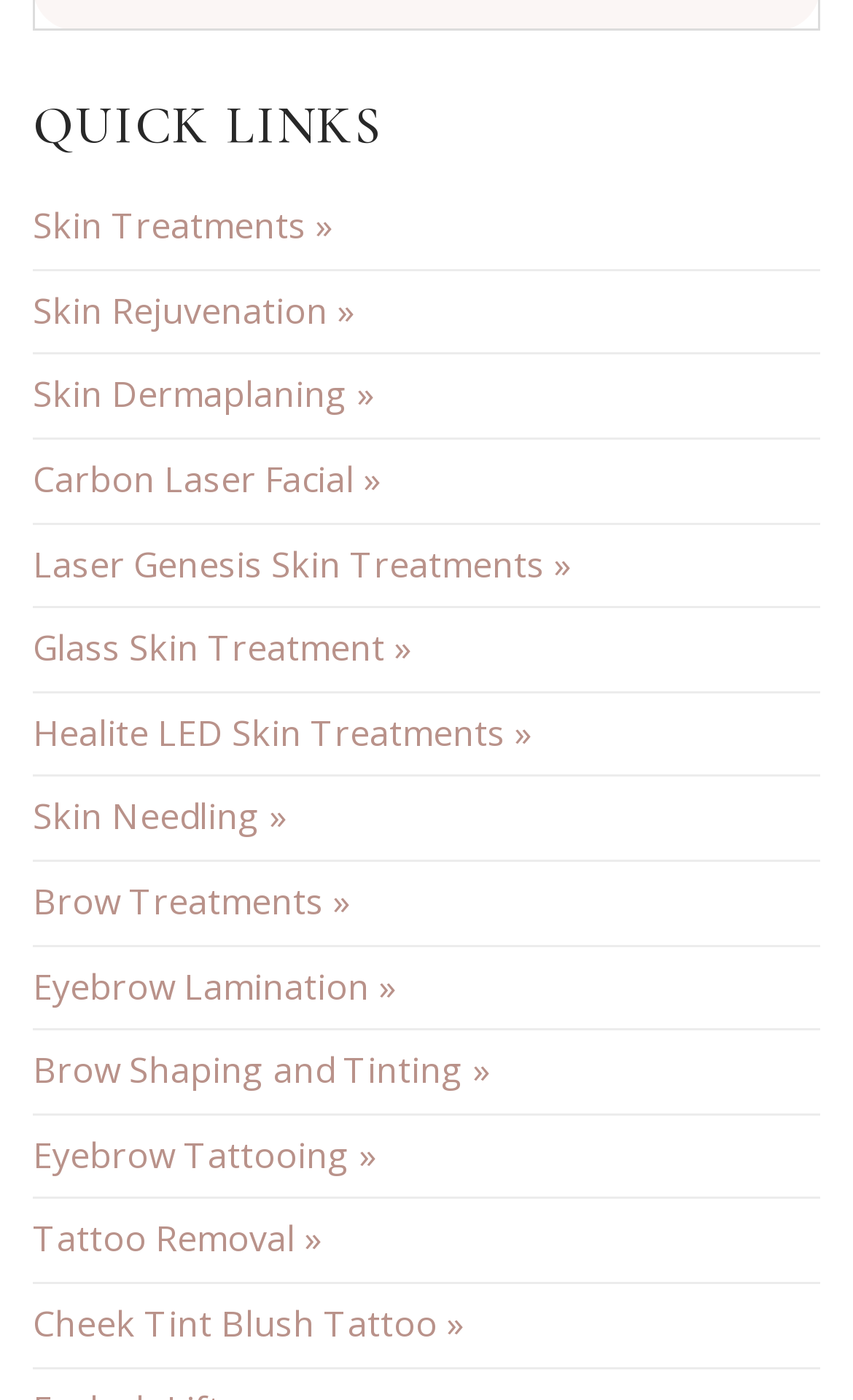What is the last treatment listed?
Provide a one-word or short-phrase answer based on the image.

Cheek Tint Blush Tattoo